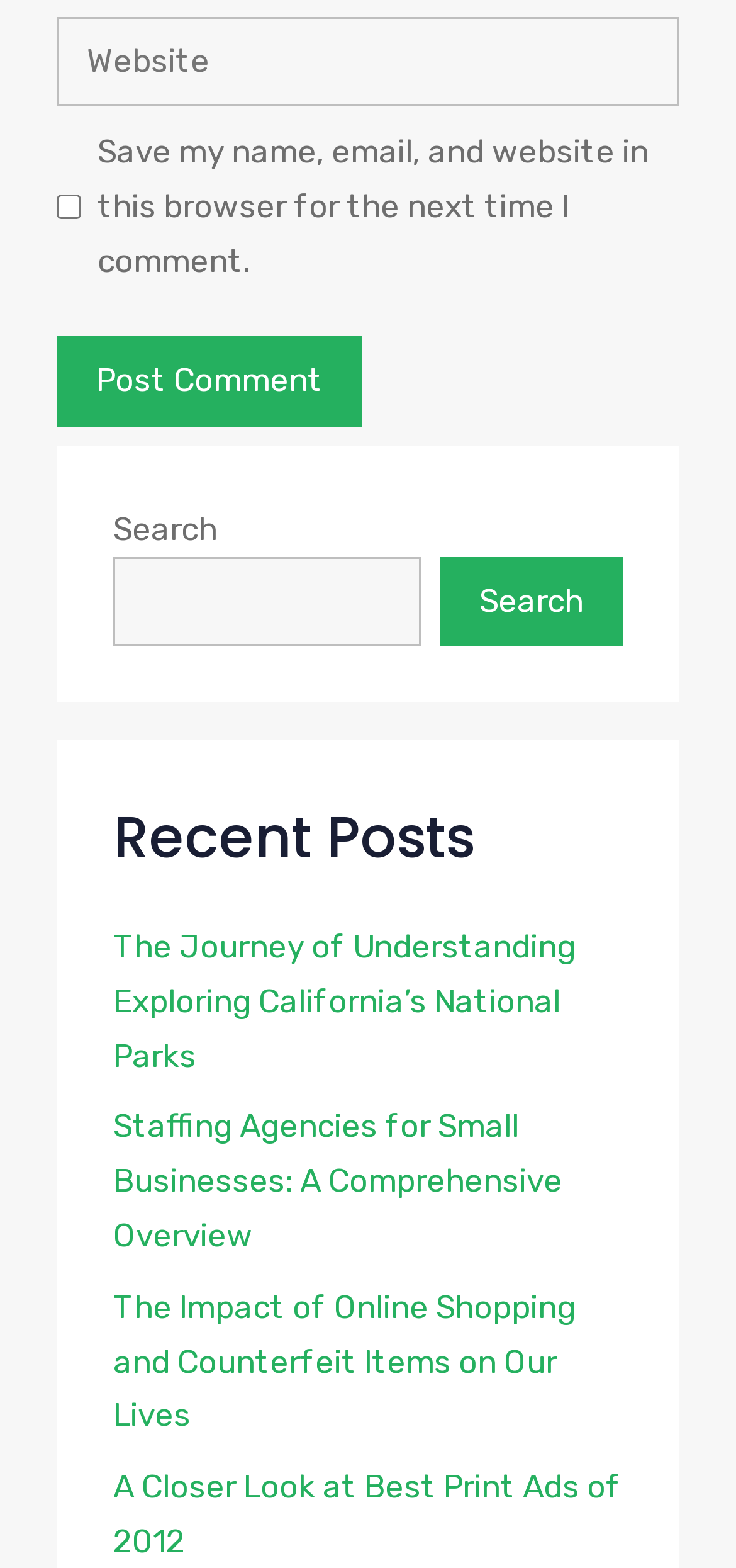Find the bounding box coordinates of the clickable element required to execute the following instruction: "check the save my name option". Provide the coordinates as four float numbers between 0 and 1, i.e., [left, top, right, bottom].

[0.077, 0.124, 0.11, 0.14]